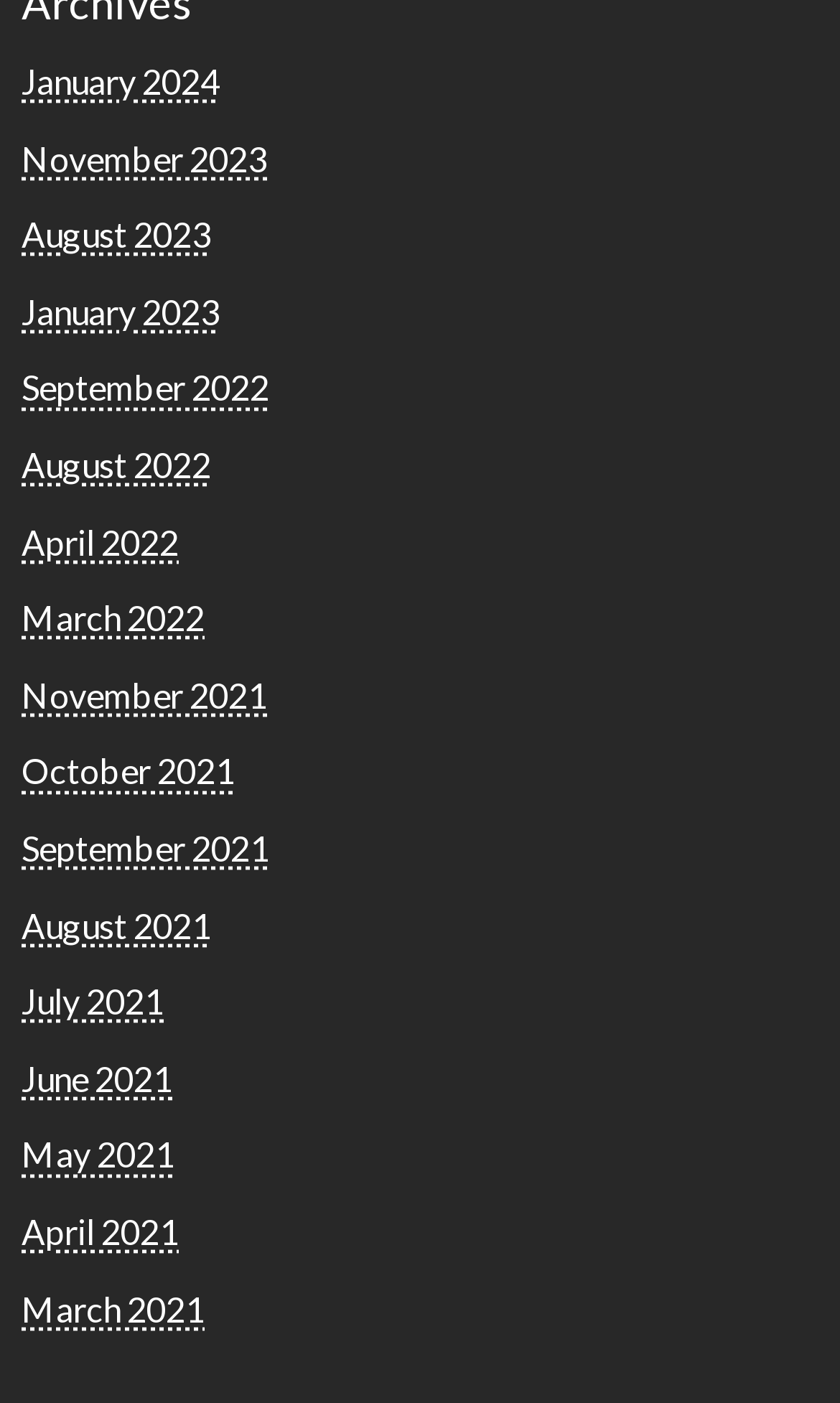How many links are listed in total?
Give a thorough and detailed response to the question.

I counted the total number of links listed, starting from 'January 2024' to 'March 2021', and found a total of 14 links.